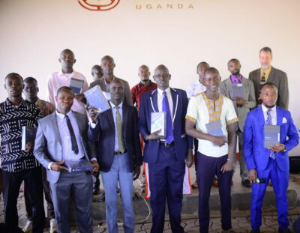What is the role of the individual in business attire?
Please respond to the question with a detailed and thorough explanation.

The presence of an individual in business attire towards the back of the group suggests a leadership or mentoring role, reinforcing the collaborative effort in equipping local church leaders.